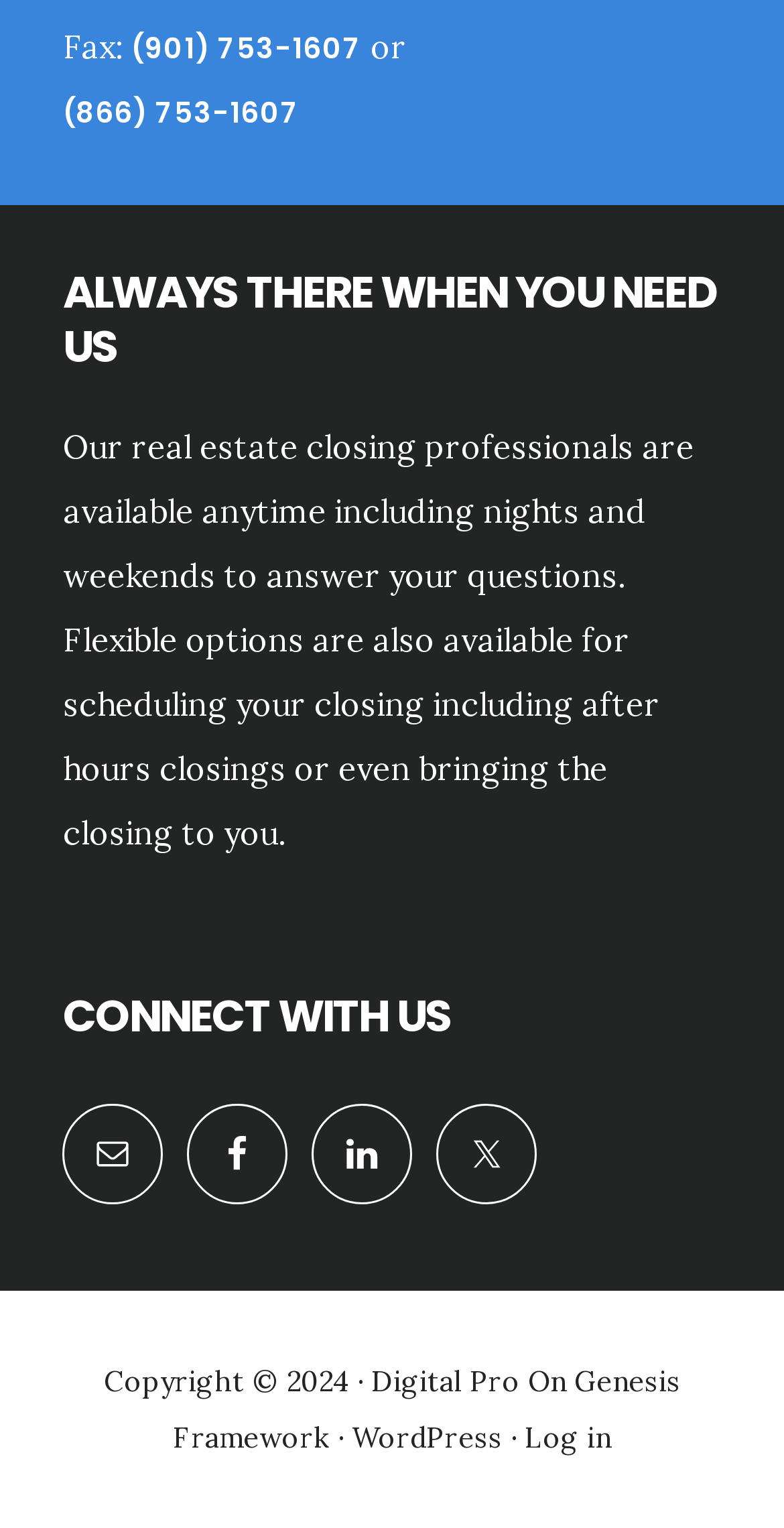Use a single word or phrase to answer the question:
What is the fax number?

(901) 753-1607